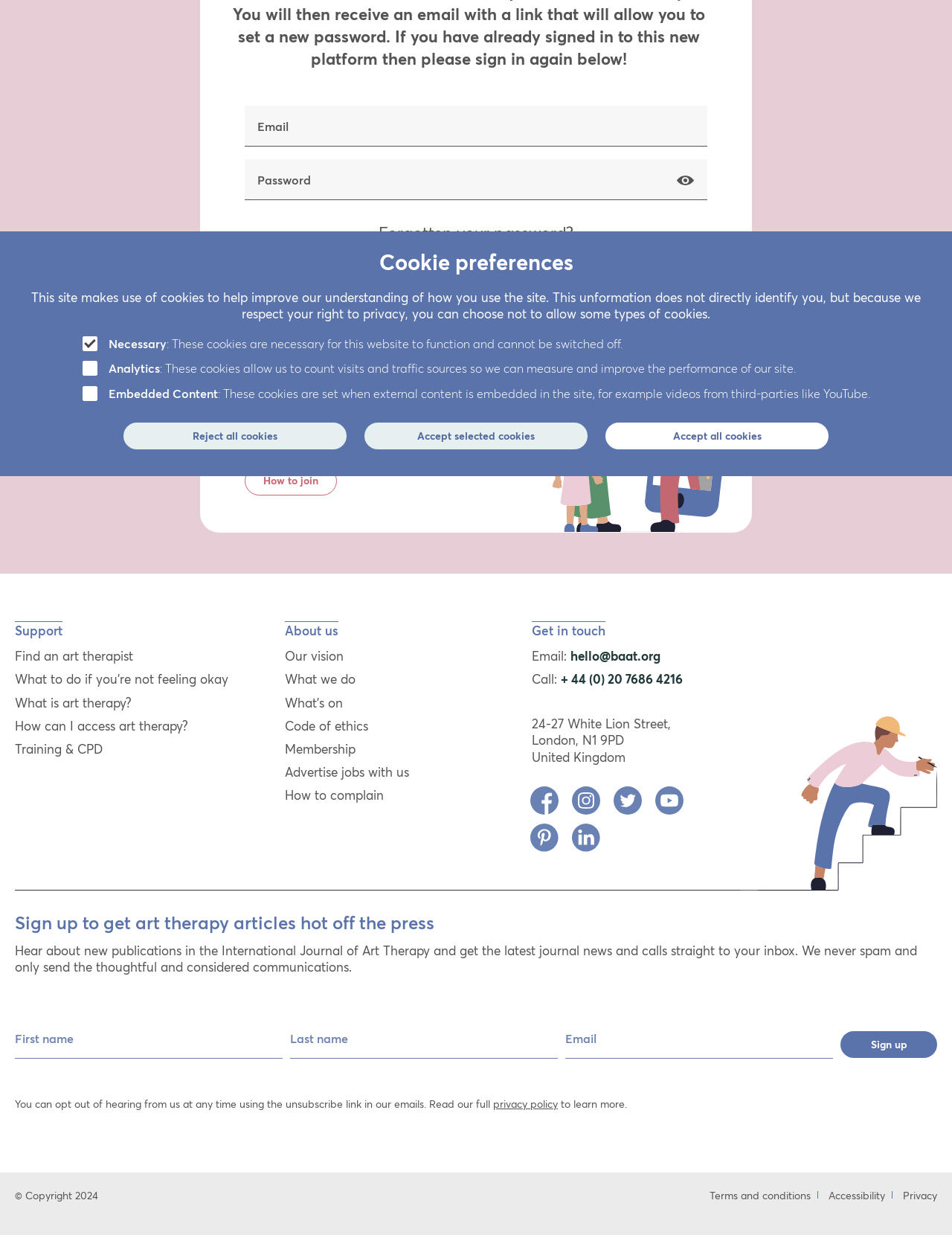Using the description: "Find an art therapist", determine the UI element's bounding box coordinates. Ensure the coordinates are in the format of four float numbers between 0 and 1, i.e., [left, top, right, bottom].

[0.014, 0.524, 0.146, 0.539]